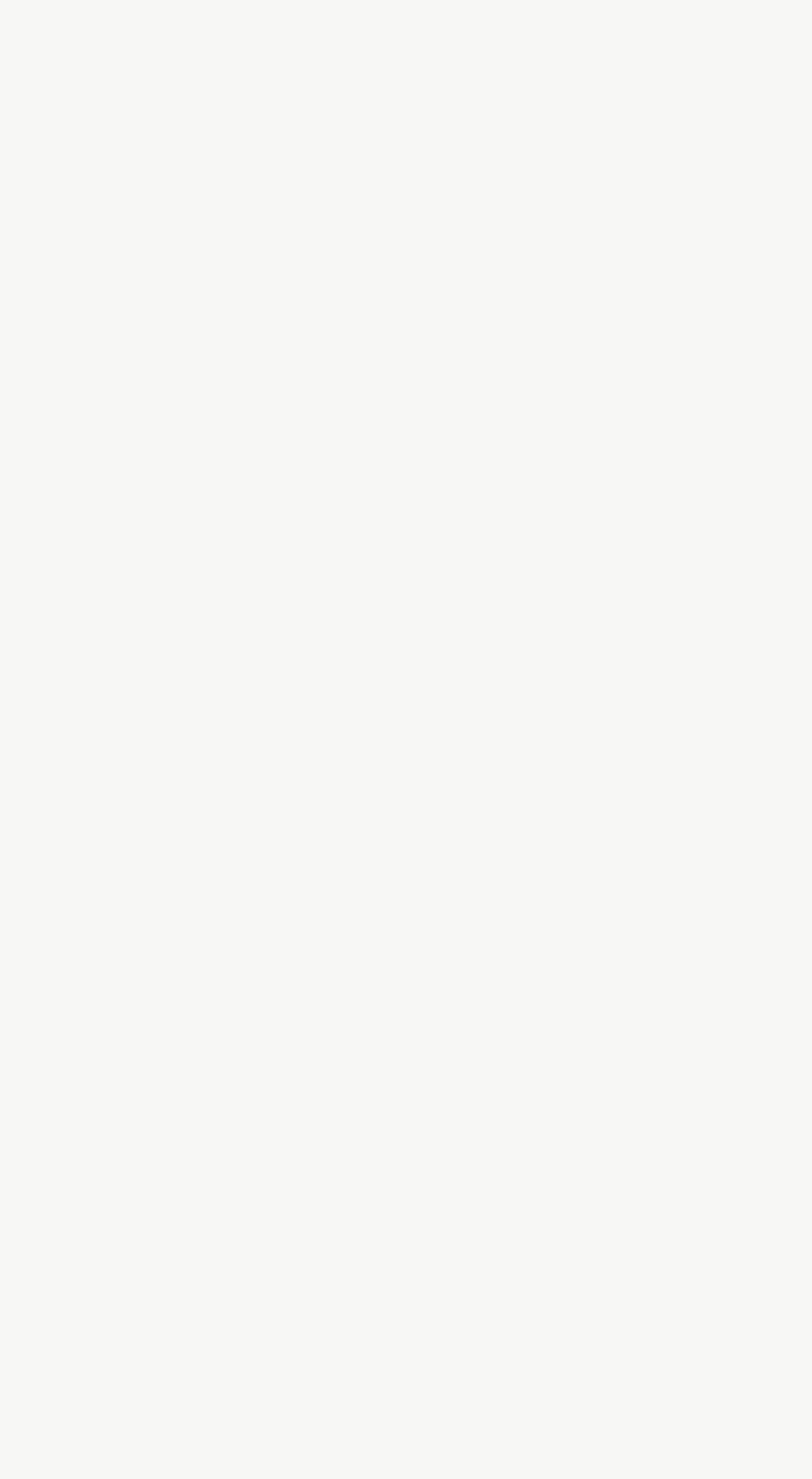Determine the bounding box coordinates for the area you should click to complete the following instruction: "learn about SEO Lead Generation".

[0.077, 0.049, 0.408, 0.076]